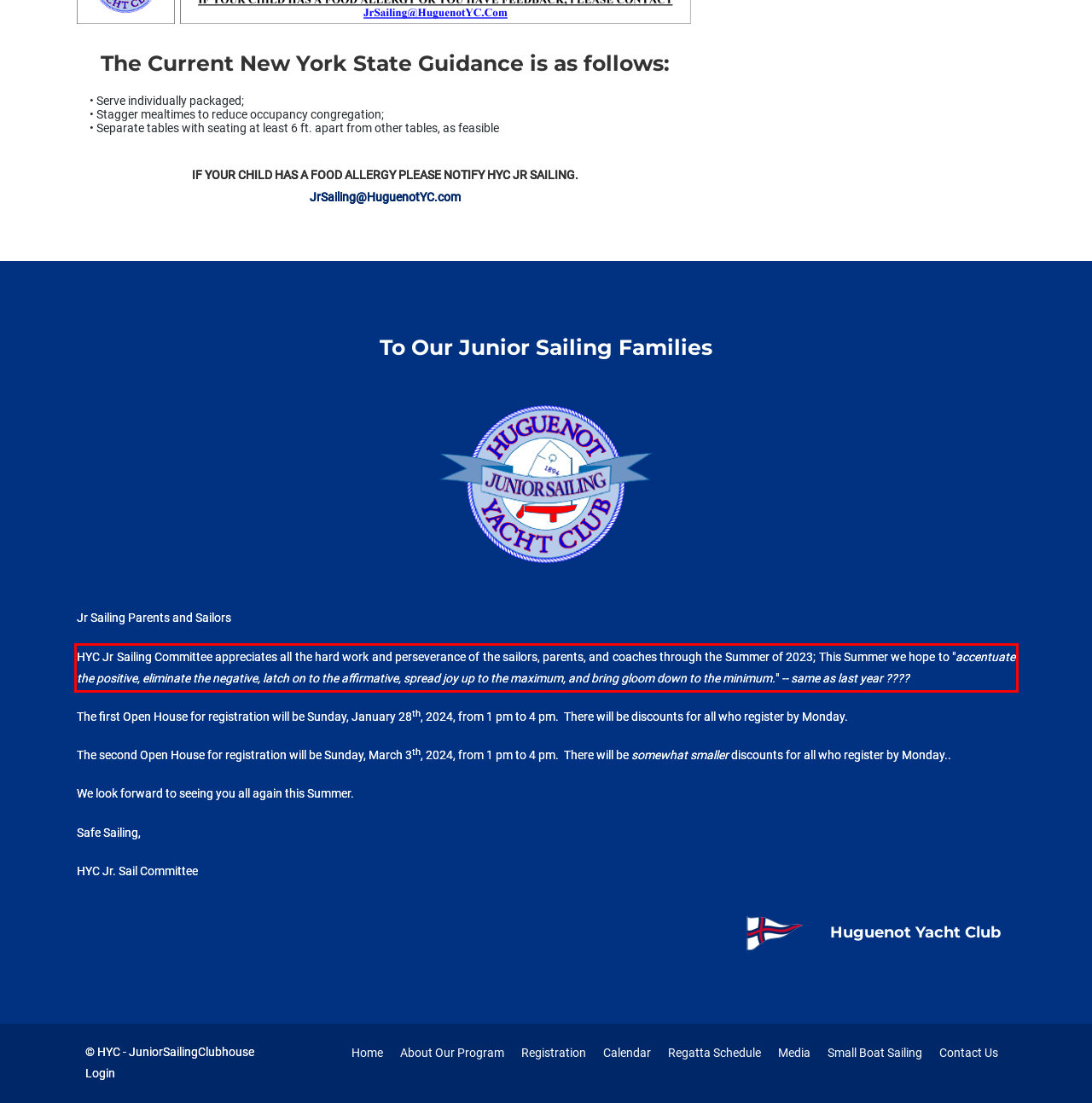Using the provided webpage screenshot, identify and read the text within the red rectangle bounding box.

HYC Jr Sailing Committee appreciates all the hard work and perseverance of the sailors, parents, and coaches through the Summer of 2023; This Summer we hope to "accentuate the positive, eliminate the negative, latch on to the affirmative, spread joy up to the maximum, and bring gloom down to the minimum." -- same as last year ????